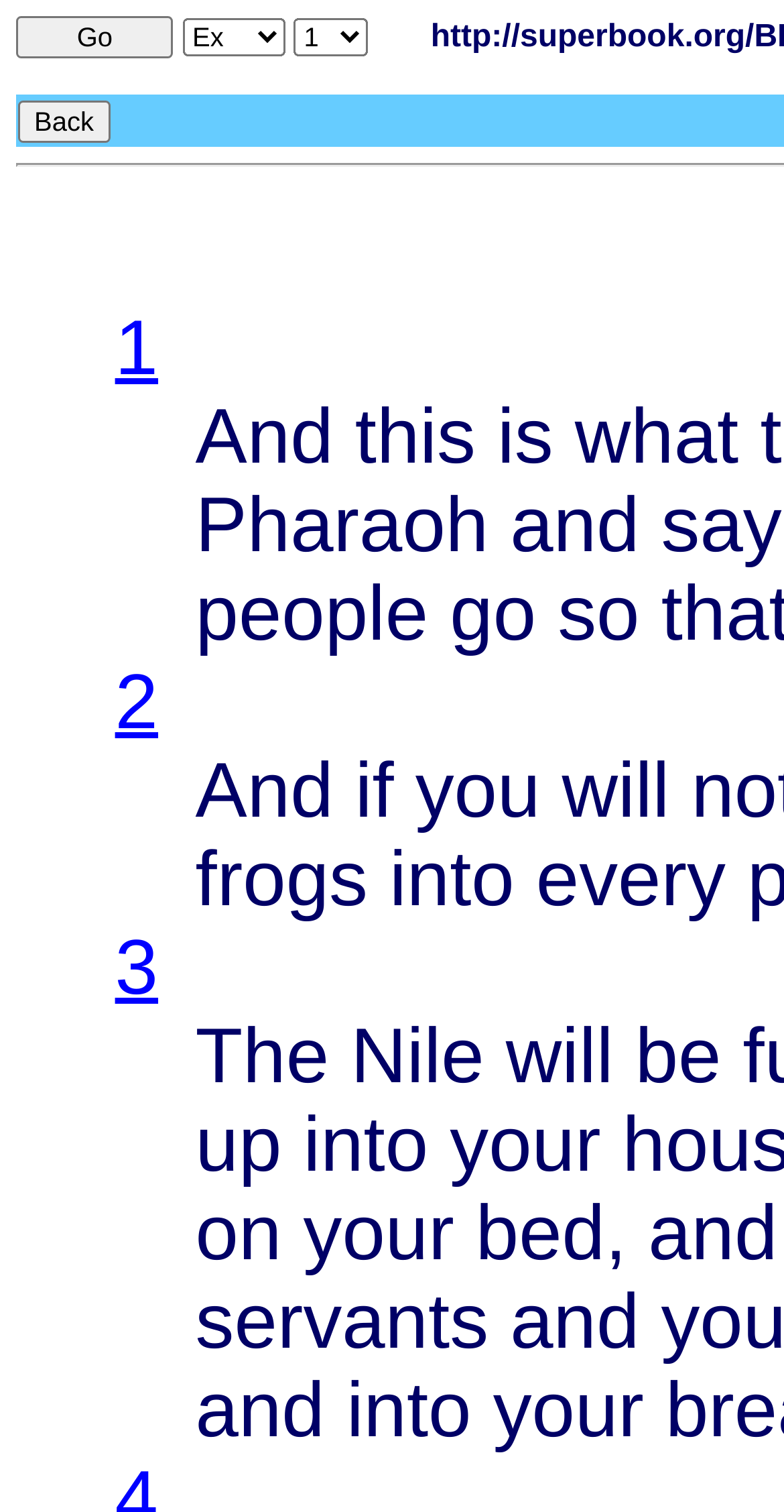What is the purpose of the 'Go' button?
Craft a detailed and extensive response to the question.

The 'Go' button is likely used to navigate to a specific location within the Bible, possibly to a different chapter or verse. Its presence alongside comboboxes suggests that it may be used to execute a search or navigation action.